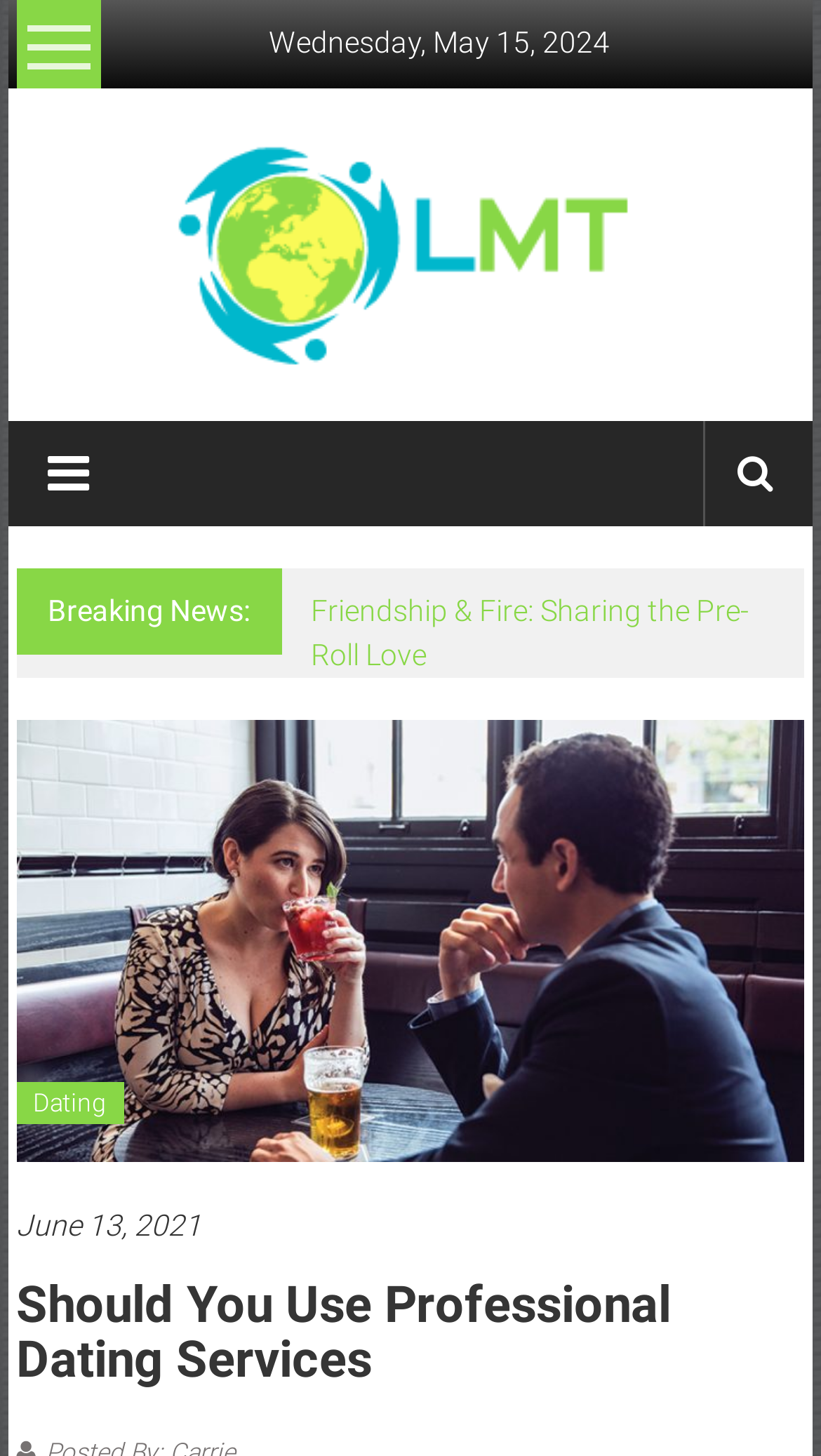Provide a brief response to the question using a single word or phrase: 
What is the date of the latest article?

June 13, 2021